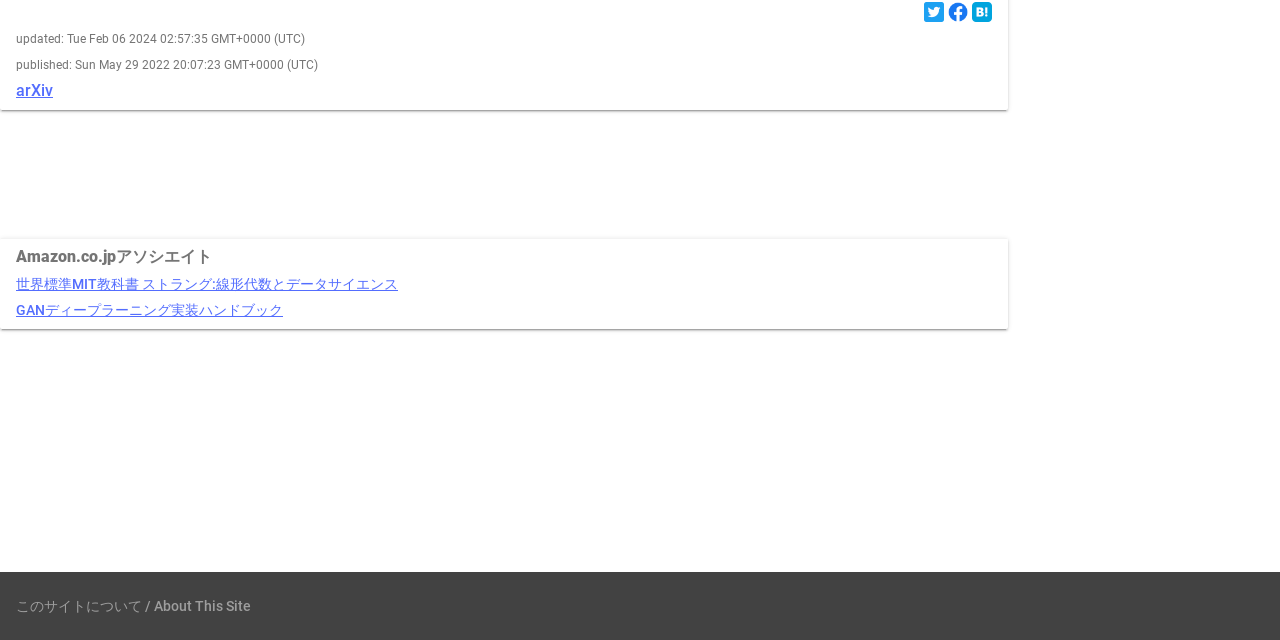Using the given description, provide the bounding box coordinates formatted as (top-left x, top-left y, bottom-right x, bottom-right y), with all values being floating point numbers between 0 and 1. Description: cam4.com not download

None